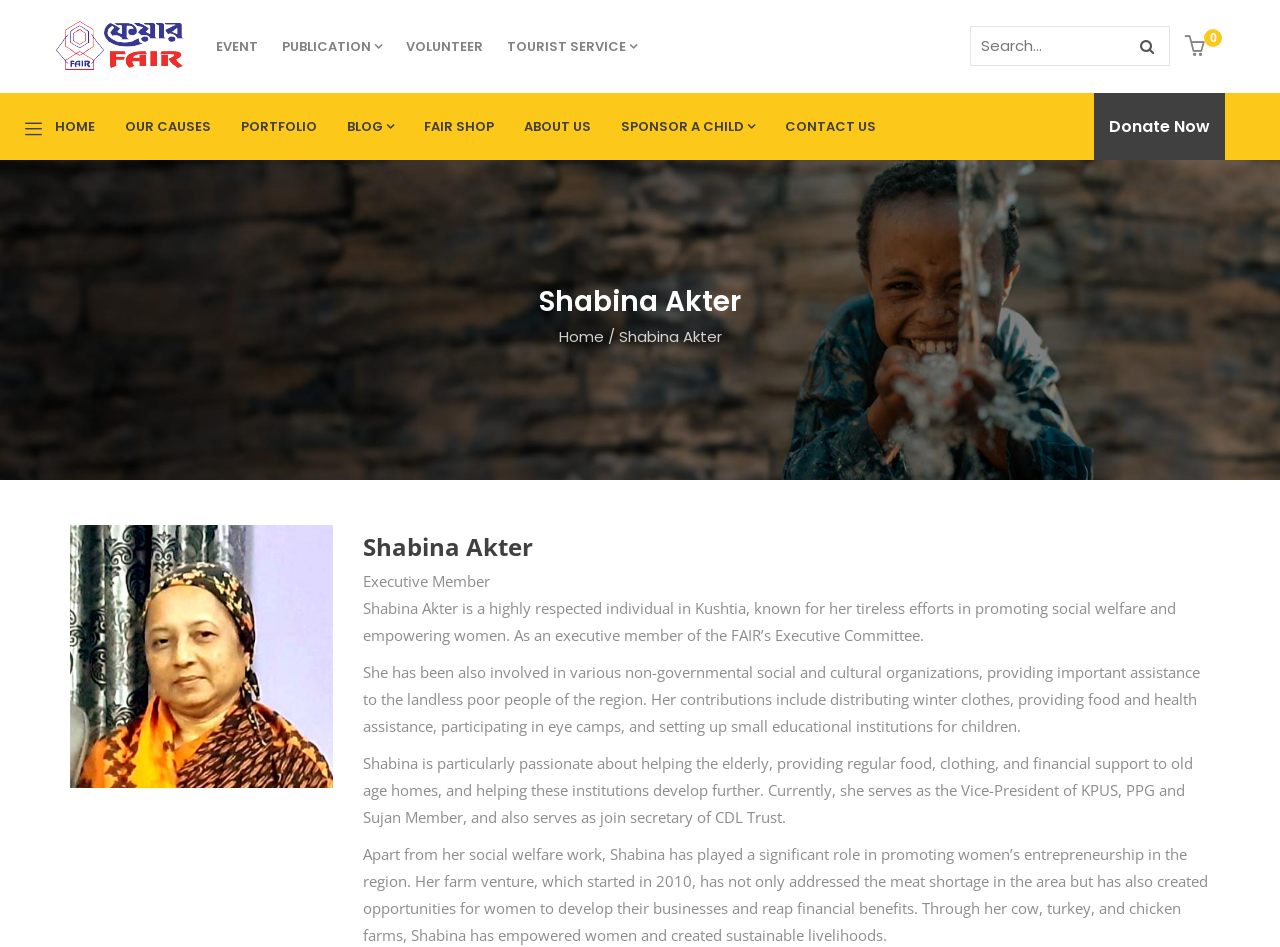Locate the bounding box coordinates of the clickable region to complete the following instruction: "Visit the 'OUR CAUSES' page."

[0.086, 0.098, 0.177, 0.169]